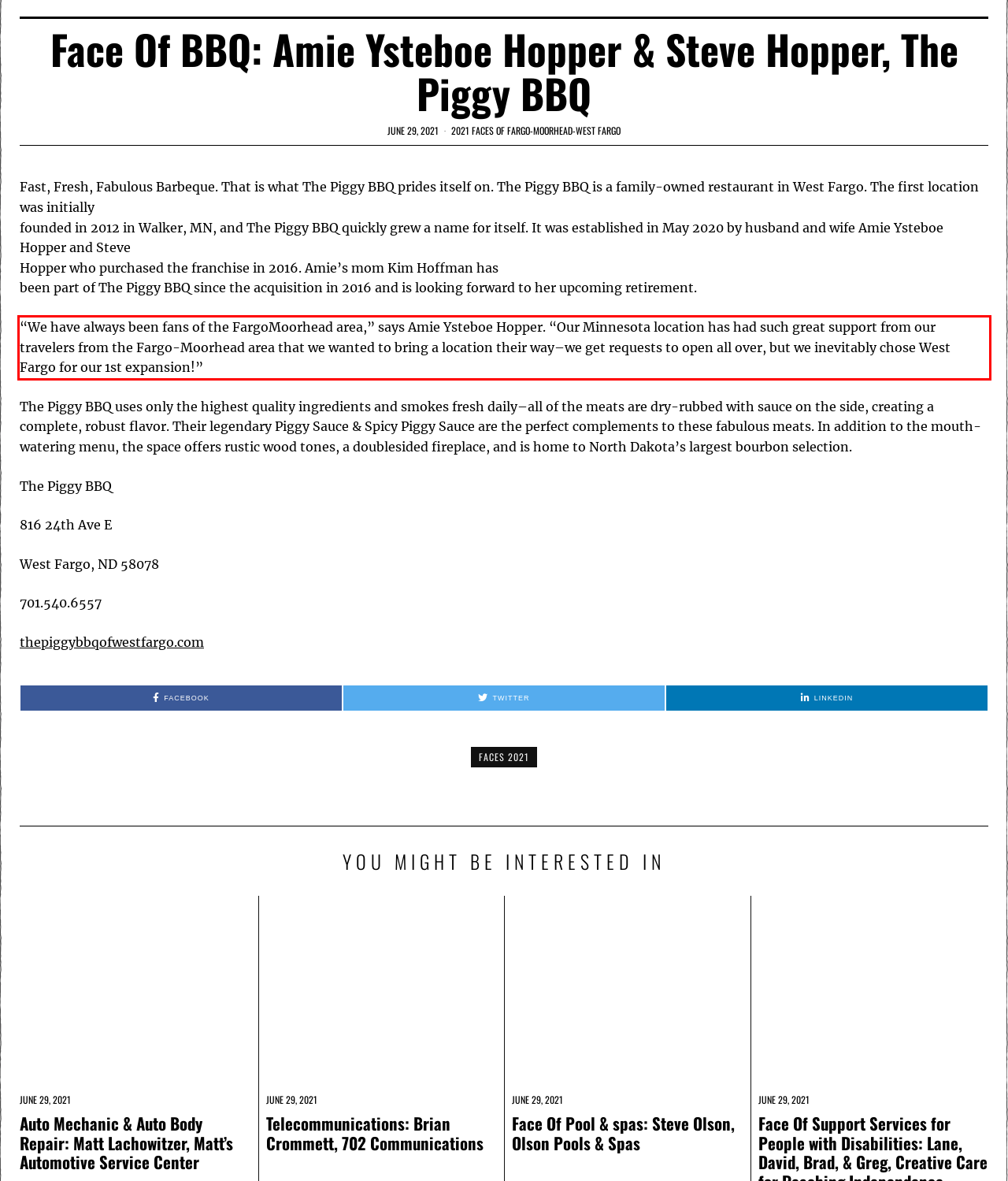Using the provided screenshot of a webpage, recognize and generate the text found within the red rectangle bounding box.

“We have always been fans of the FargoMoorhead area,” says Amie Ysteboe Hopper. “Our Minnesota location has had such great support from our travelers from the Fargo-Moorhead area that we wanted to bring a location their way–we get requests to open all over, but we inevitably chose West Fargo for our 1st expansion!”